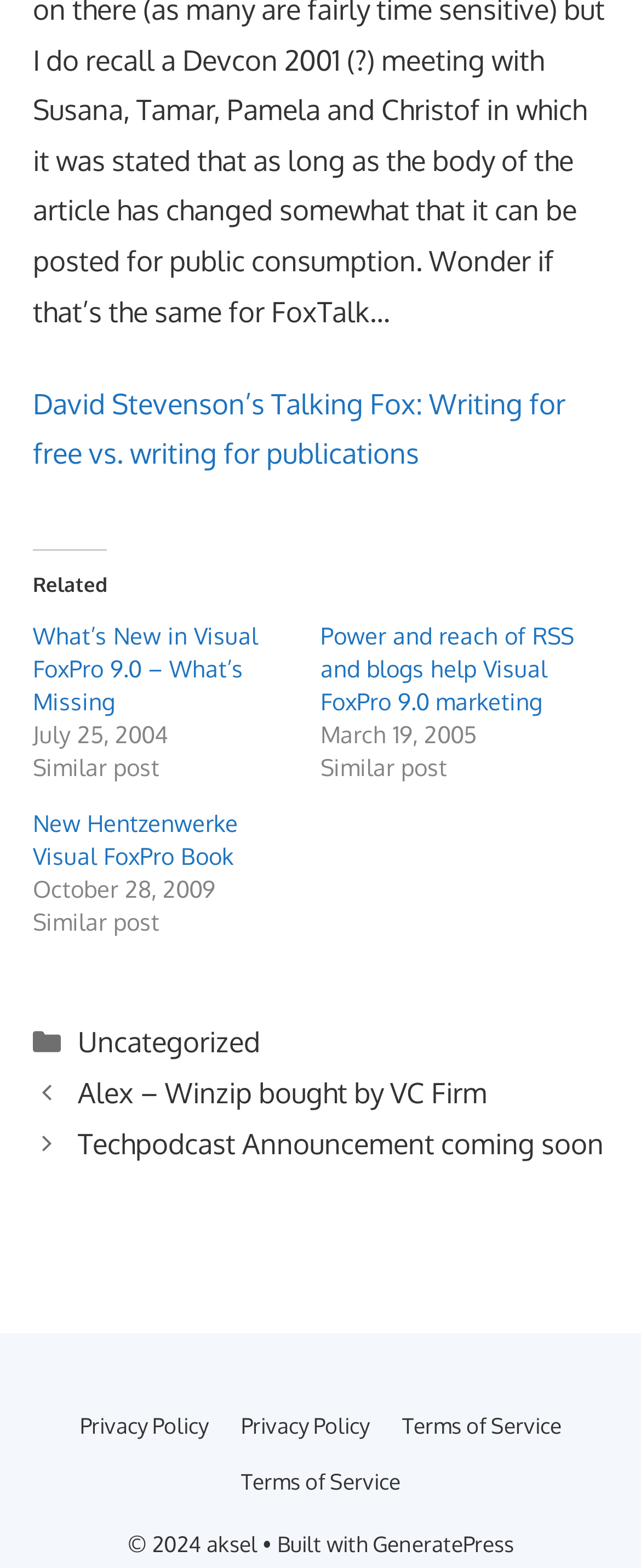Identify the bounding box for the UI element that is described as follows: "Techpodcast Announcement coming soon".

[0.121, 0.718, 0.942, 0.74]